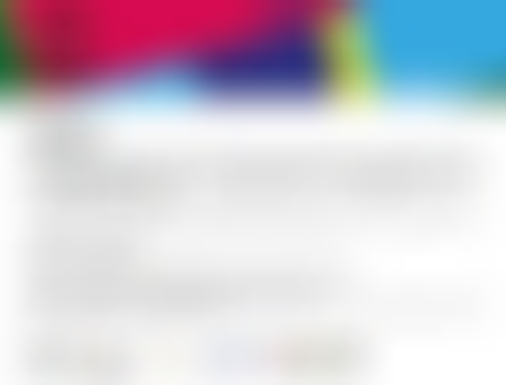What is the purpose of the image?
Using the screenshot, give a one-word or short phrase answer.

To invite viewers to engage with the artistic experiences